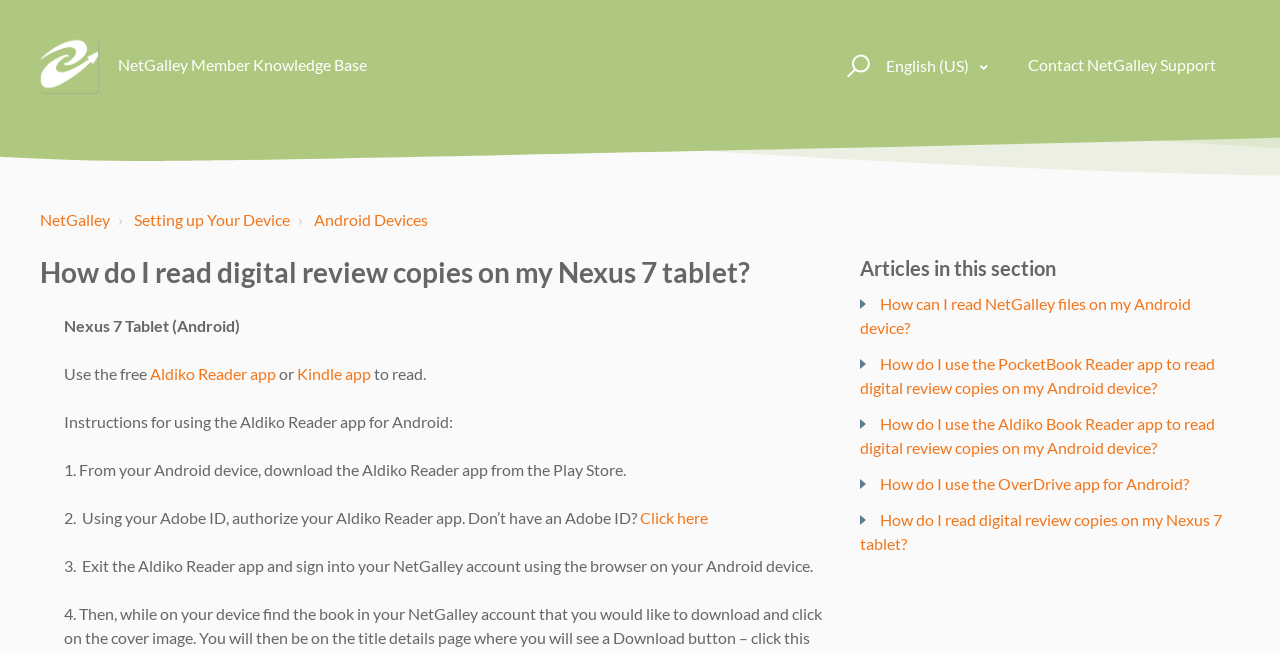What device is the webpage about?
Refer to the screenshot and respond with a concise word or phrase.

Nexus 7 tablet